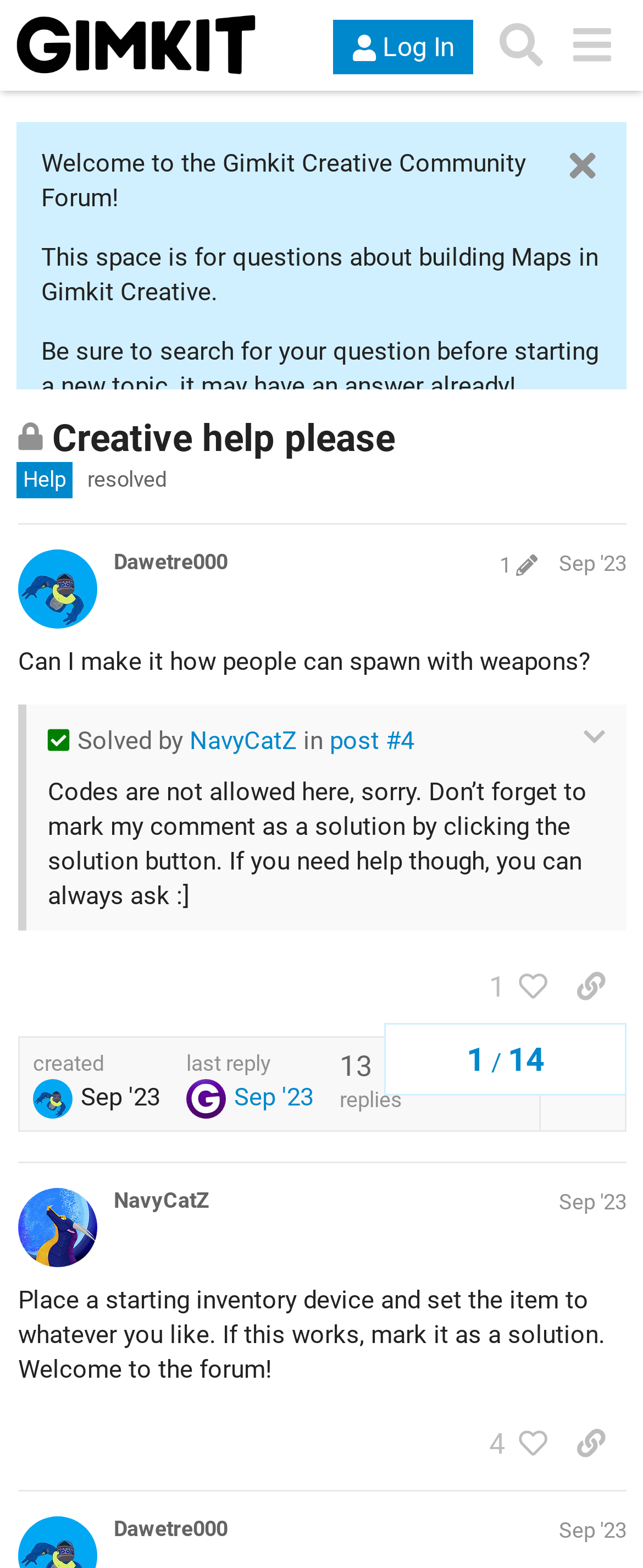What is the principal heading displayed on the webpage?

Creative help please